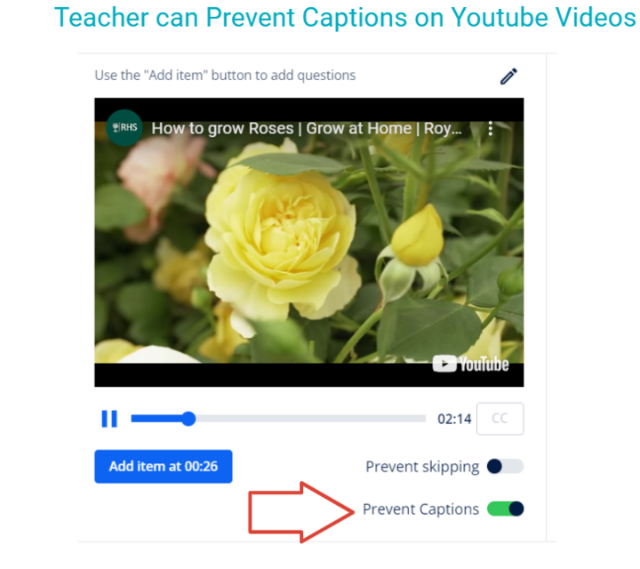Explain in detail what you see in the image.

The image showcases a YouTube video player featuring a tutorial titled "How to grow Roses | Grow at Home." Prominent in the foreground is a vibrant yellow rose surrounded by greenery, emphasizing the gardening theme. Below the video player, there are options for teachers, including a toggle labeled "Prevent Captions," which allows educators to disable captioning for the video. The timer at 02:14 indicates the video's current playback position, and there is also a button to "Add item at 00:26," facilitating interactive features. The overall interface suggests an educational context where video content can be customized to enhance learning experiences.